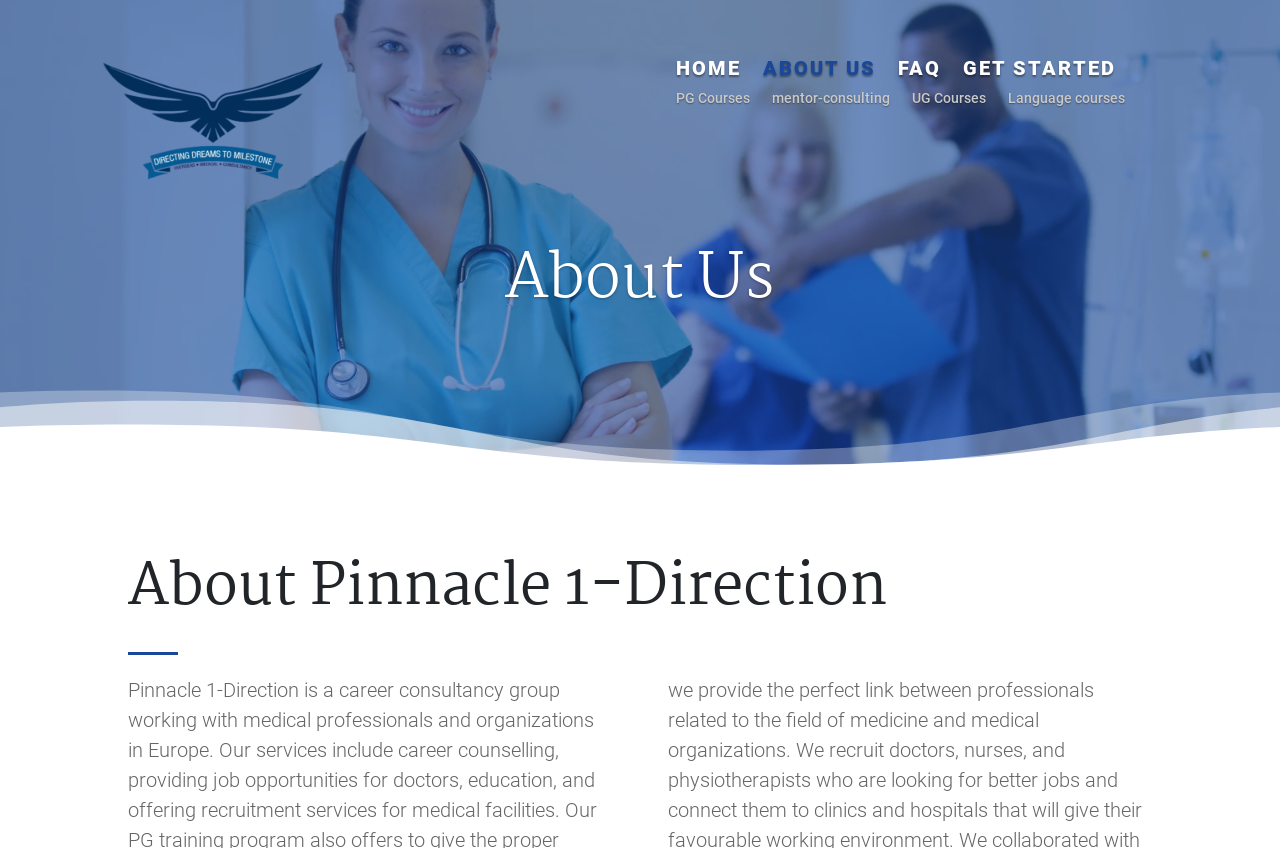Find the bounding box coordinates for the area that must be clicked to perform this action: "go to home page".

[0.528, 0.072, 0.579, 0.098]